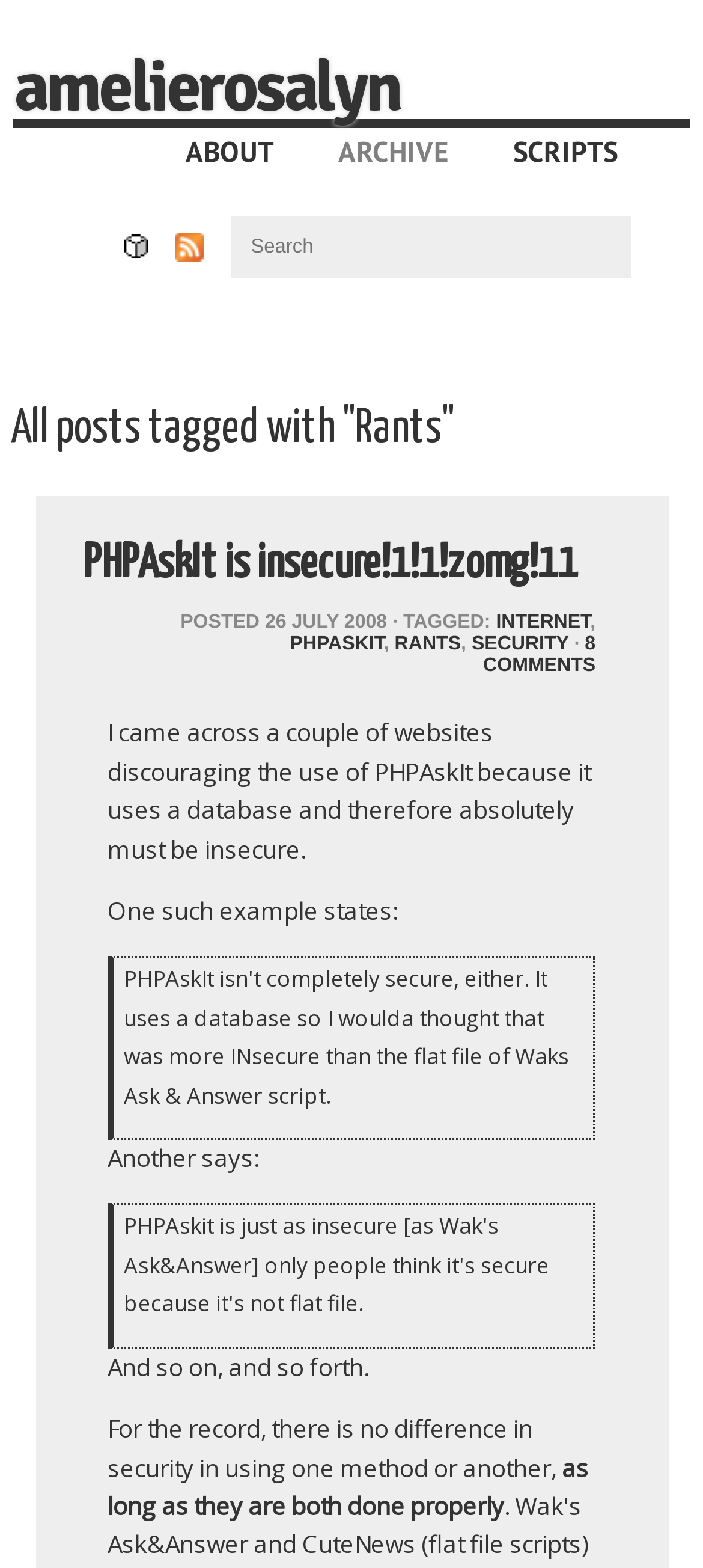Elaborate on the different components and information displayed on the webpage.

The webpage is a blog post titled "PHPAskIt is insecure!1!1!zomg!11" with a tag "Rants". At the top, there is a heading "amelierosalyn" with a link to the homepage. Below it, there are four links: "ABOUT", "ARCHIVE", "SCRIPTS", and "Guestblock" with an accompanying image. To the right of "Guestblock" is a link "Subscribe to amelierosalyn.com via RSS" with an image. Next to it is a textbox.

Below these elements, there is a heading "All posts tagged with 'Rants'". Underneath, there is a header section with a heading "PHPAskIt is insecure!1!1!zomg!11" which is also a link. To the right of the heading, there is a timestamp "POSTED 26 JULY 2008". Below the heading, there are several links and text elements, including "TAGGED:", "INTERNET", "PHPASKIT", "RANTS", "SECURITY", and "8 COMMENTS".

The main content of the blog post starts below, with a paragraph of text discussing the use of PHPAskIt and its perceived security risks. The text is divided into several sections, with blockquote elements used to highlight quotes from other sources. The post continues with several more paragraphs of text, discussing the security implications of using PHPAskIt.